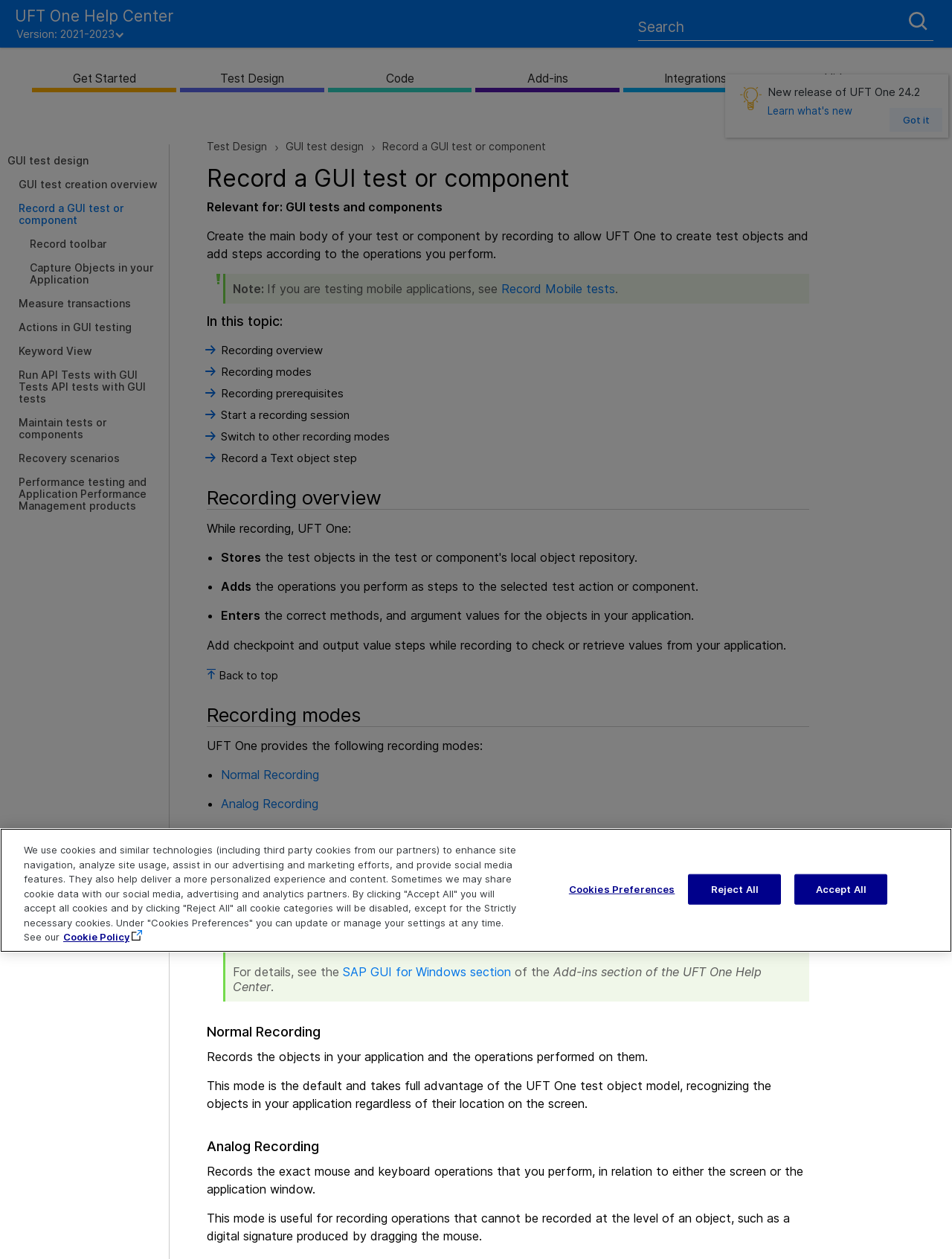Please determine the bounding box coordinates for the element with the description: "HHS Vulnerability Disclosure".

None